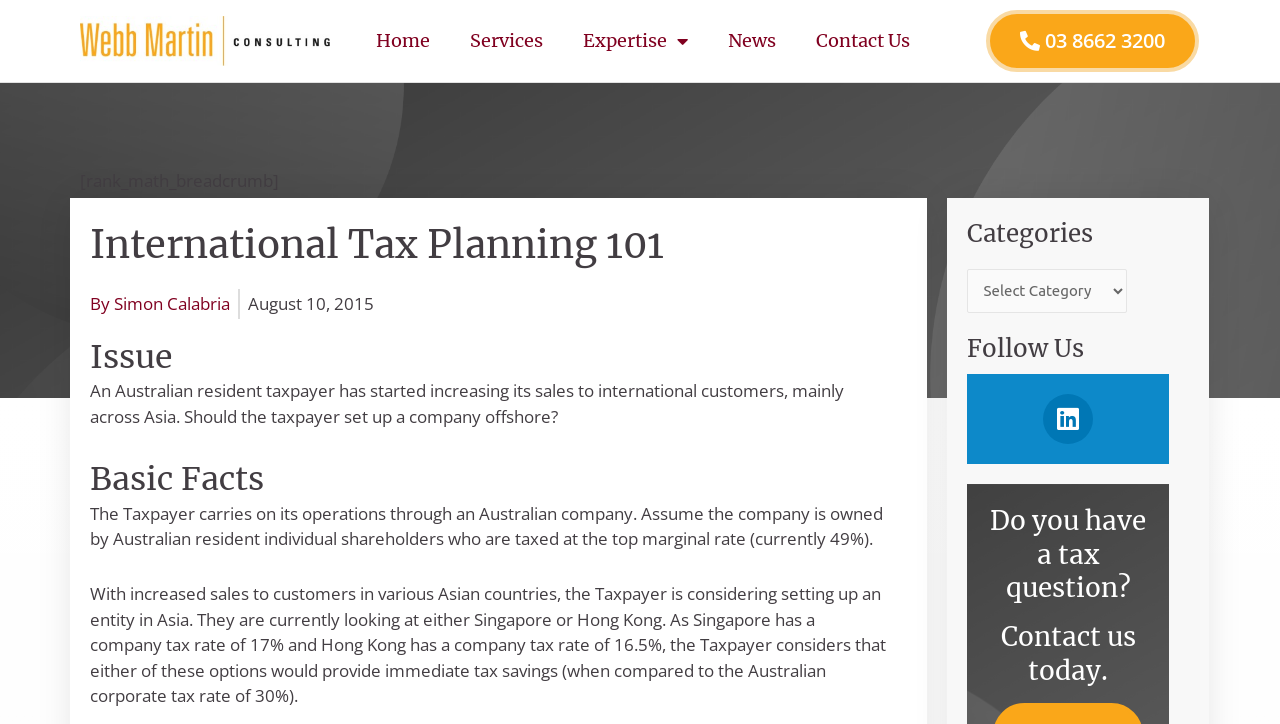What is the company tax rate in Hong Kong?
Please provide a single word or phrase based on the screenshot.

16.5%